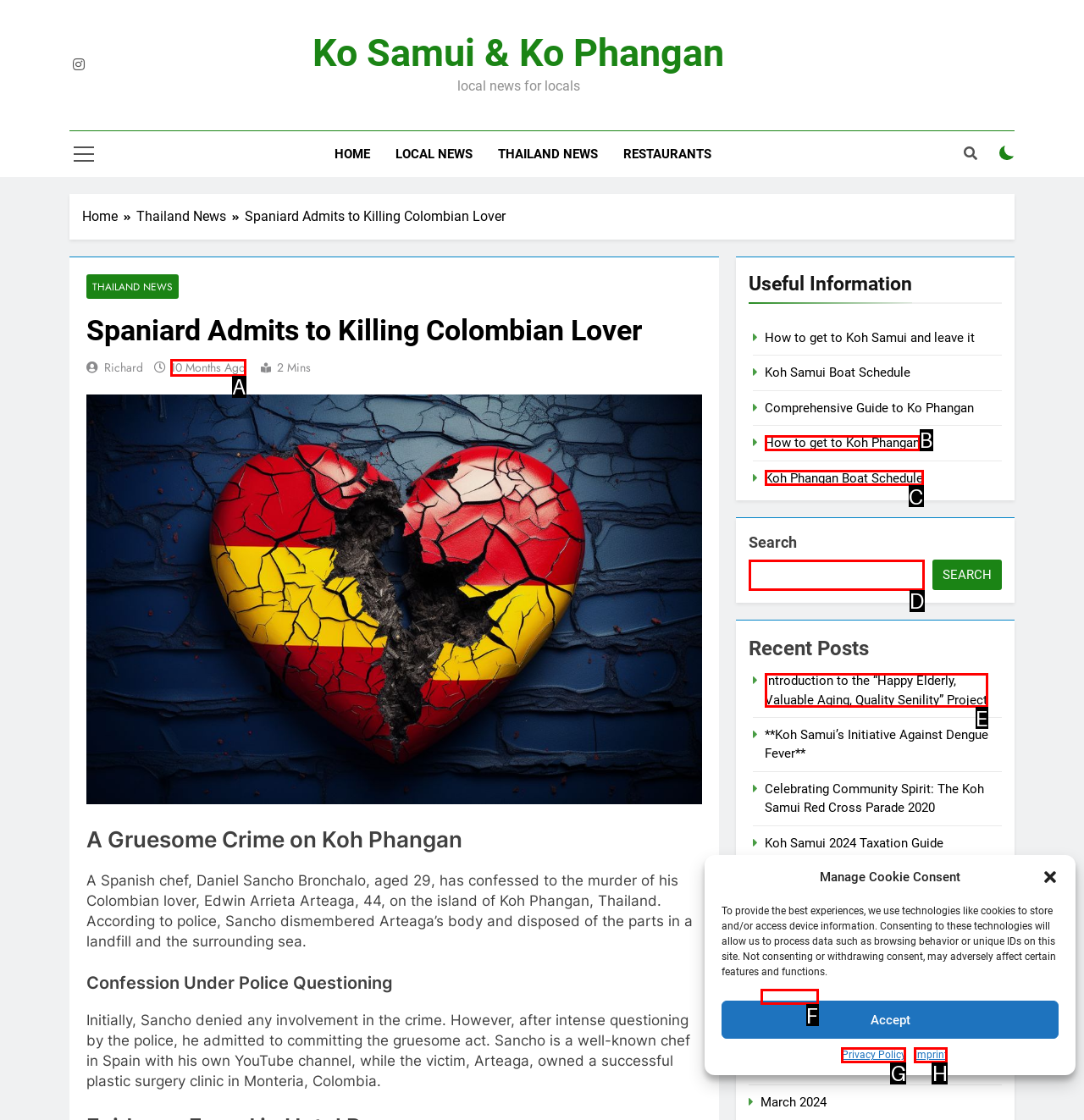Which HTML element fits the description: Imprint? Respond with the letter of the appropriate option directly.

H